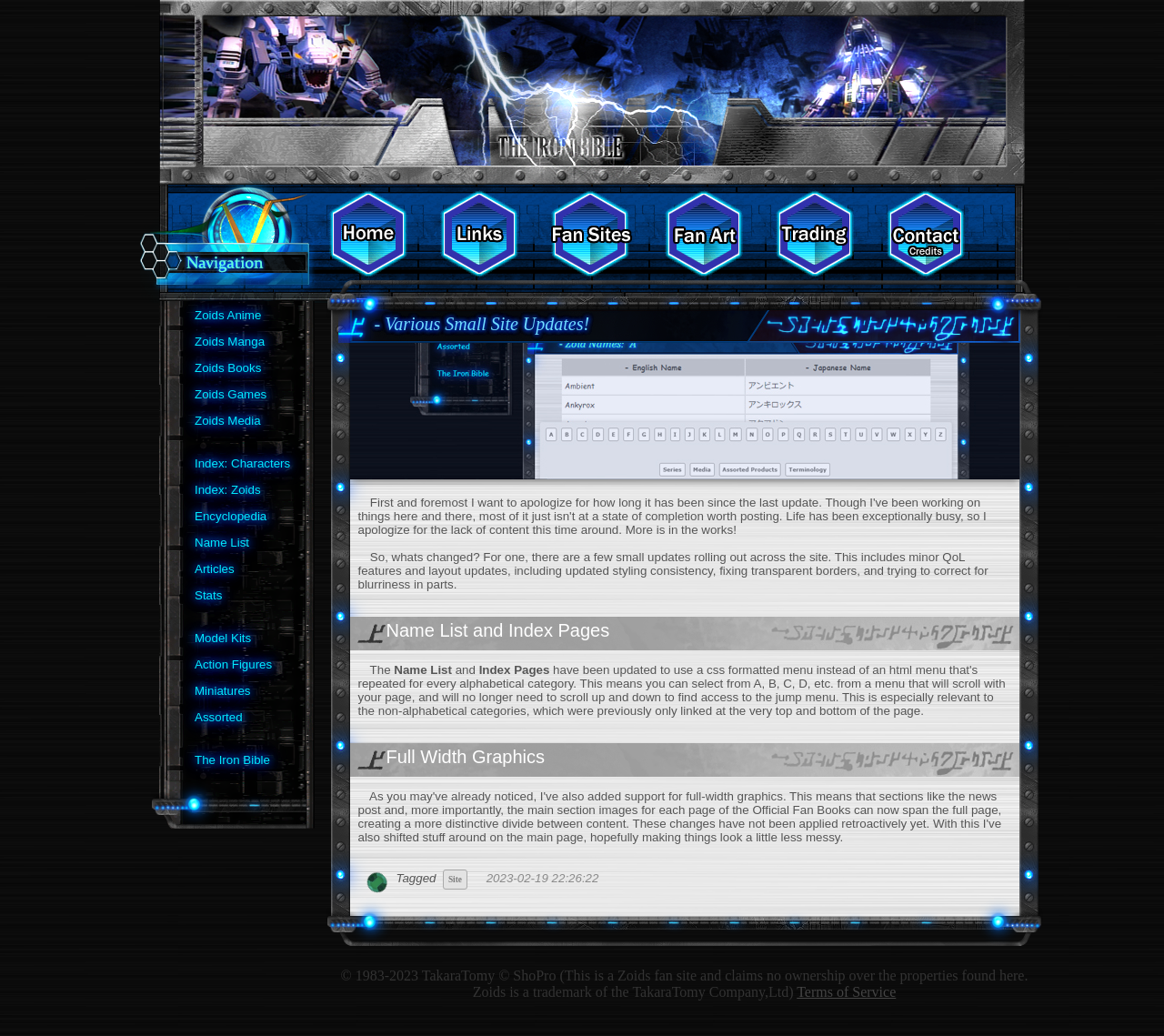What is the date of the latest update?
Refer to the image and give a detailed answer to the question.

I found the answer by looking at the text near the bottom of the page, which mentions the date and time of the latest update.